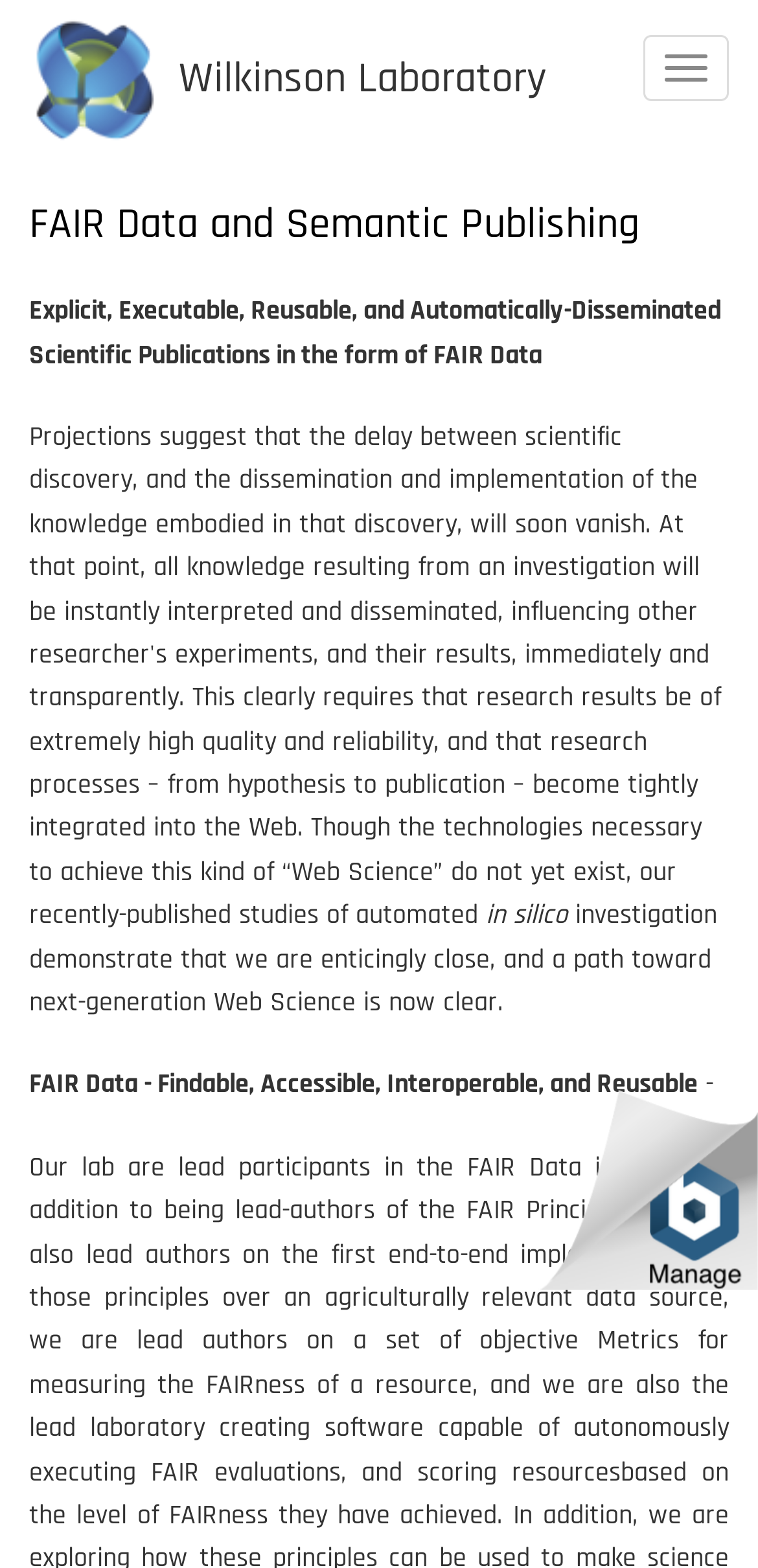What is the theme of the investigation mentioned on the page?
Examine the screenshot and reply with a single word or phrase.

in silico